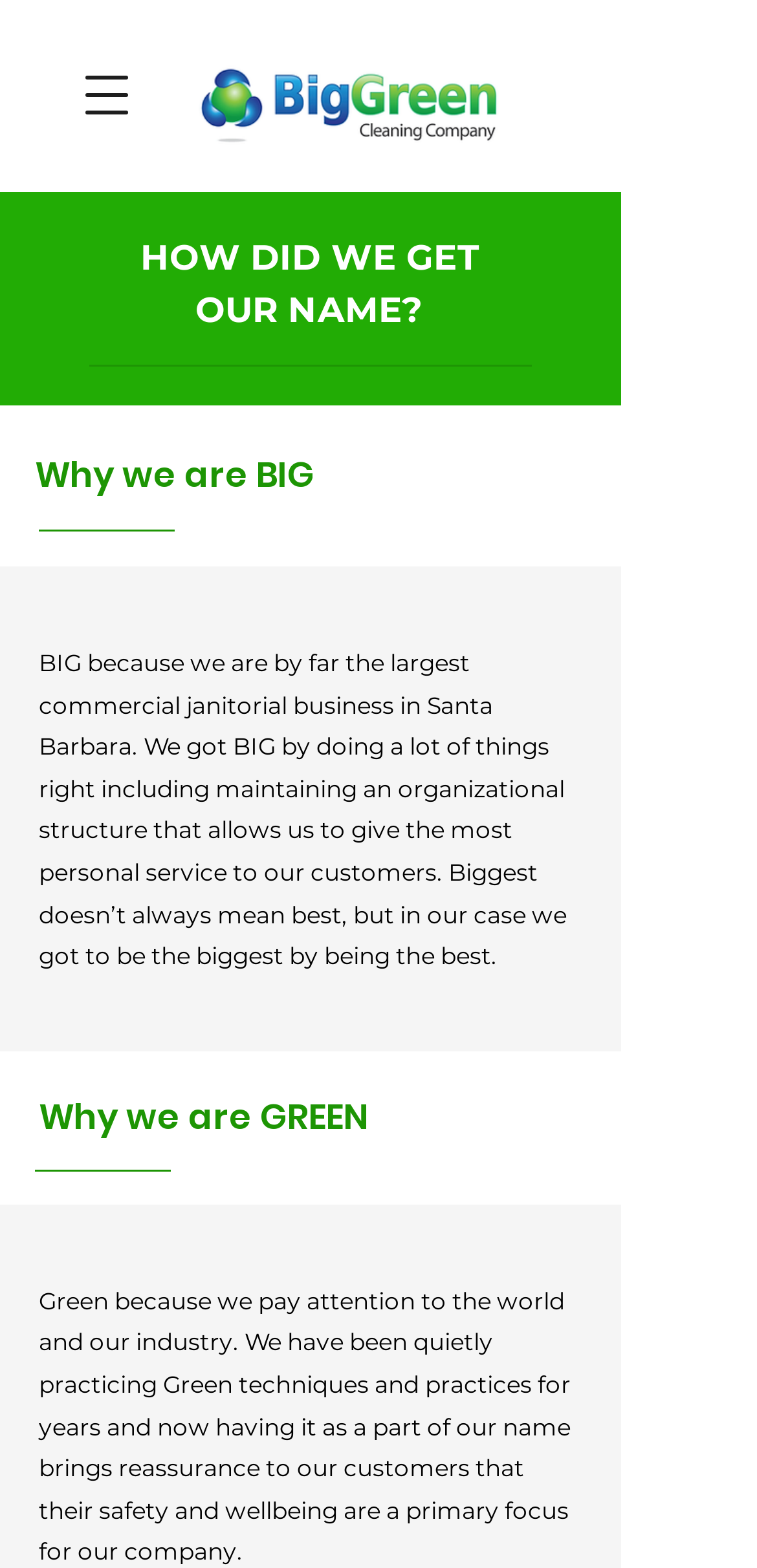Show the bounding box coordinates for the HTML element described as: "aria-label="Open navigation menu"".

[0.077, 0.03, 0.205, 0.092]